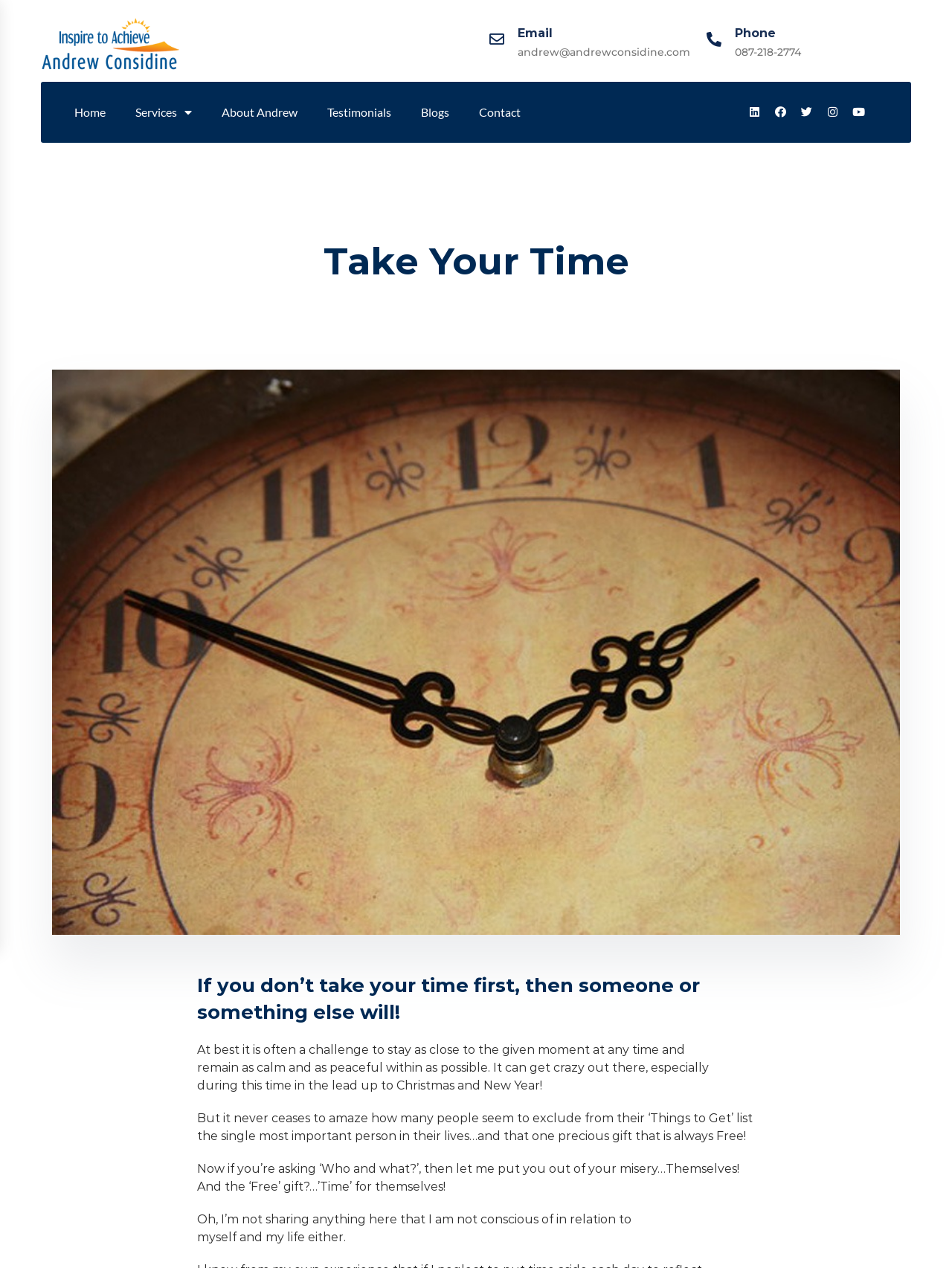Specify the bounding box coordinates of the area to click in order to execute this command: 'Click the 'Linkedin' link'. The coordinates should consist of four float numbers ranging from 0 to 1, and should be formatted as [left, top, right, bottom].

[0.781, 0.08, 0.804, 0.097]